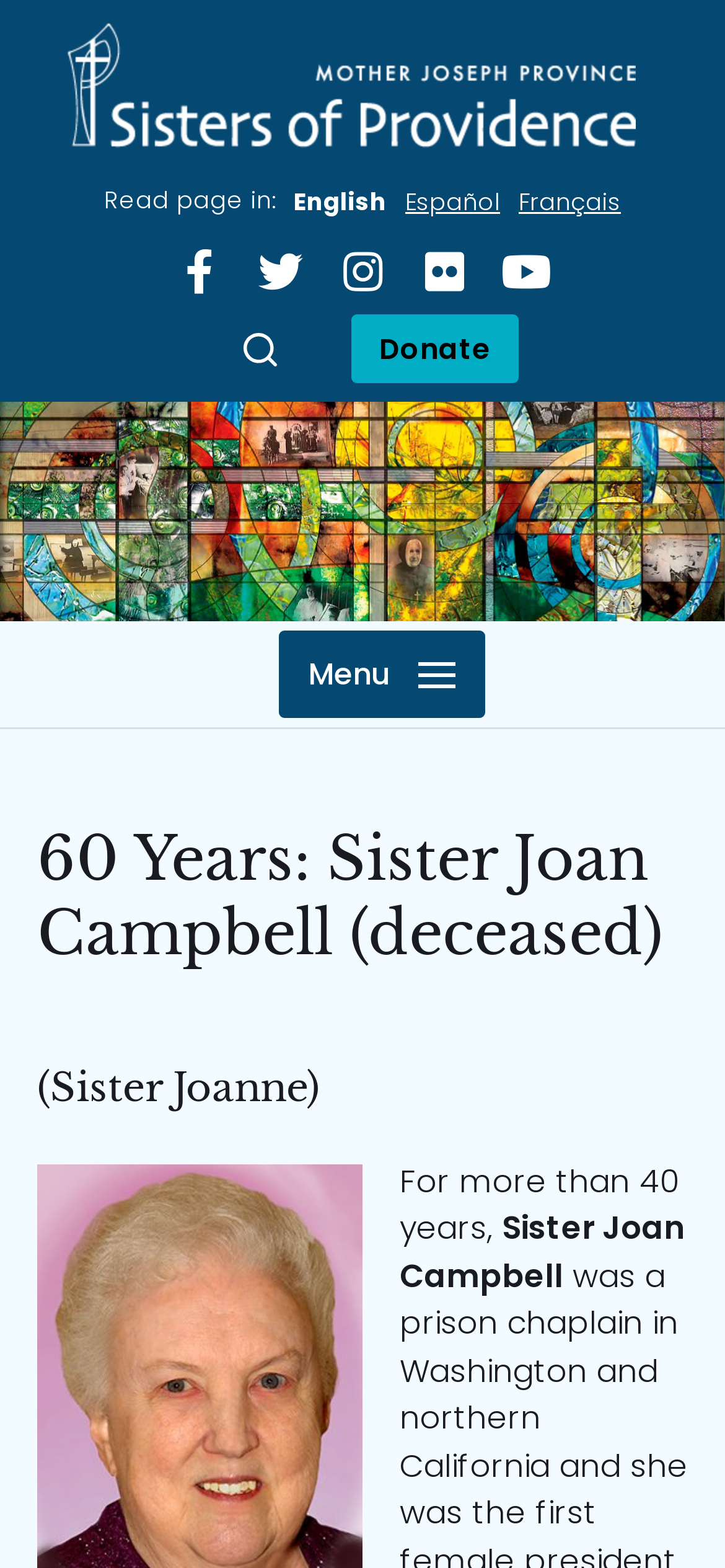What is the name of the deceased sister?
Answer briefly with a single word or phrase based on the image.

Sister Joan Campbell